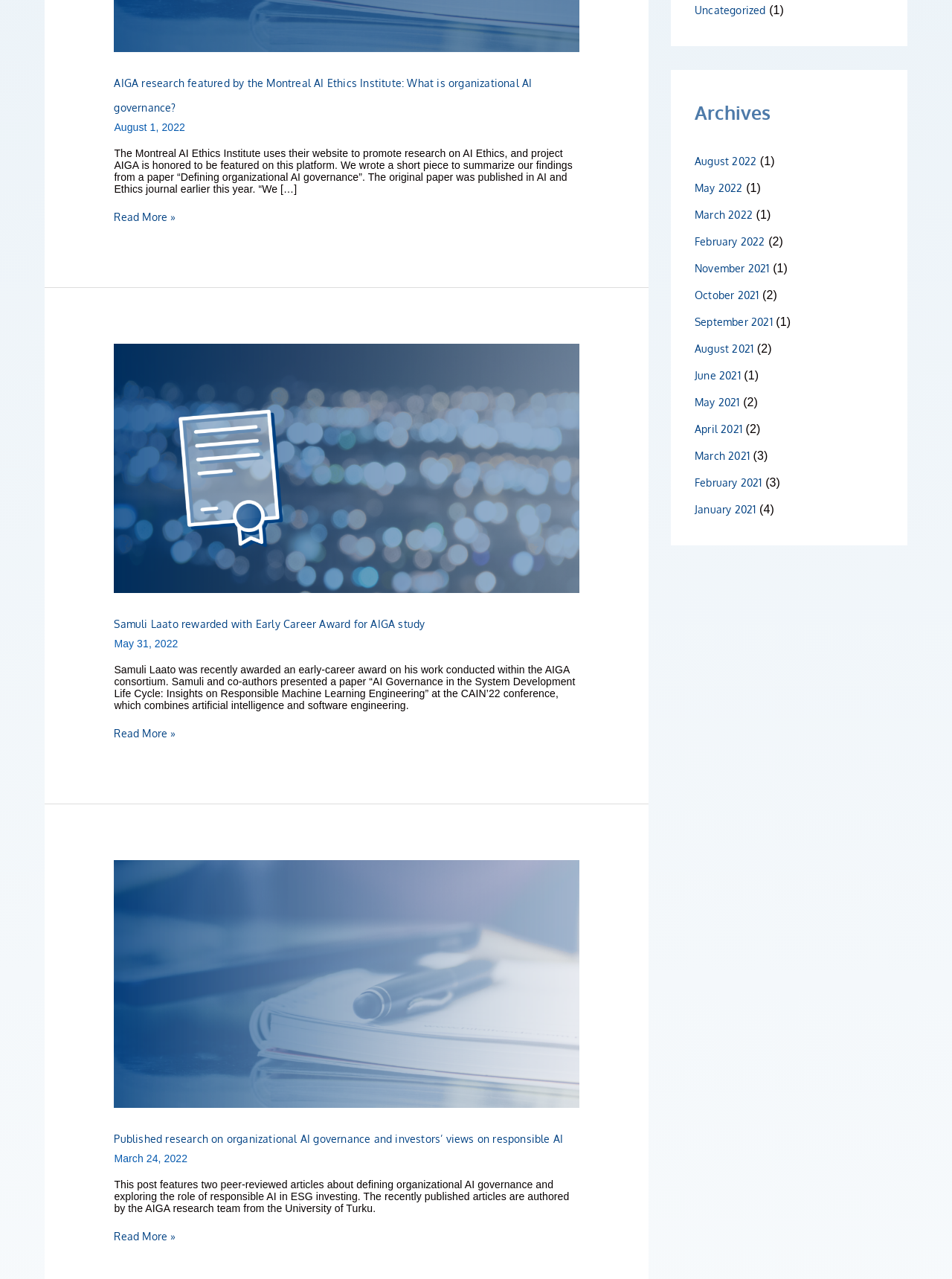Identify the bounding box for the given UI element using the description provided. Coordinates should be in the format (top-left x, top-left y, bottom-right x, bottom-right y) and must be between 0 and 1. Here is the description: April 2021

[0.73, 0.33, 0.78, 0.34]